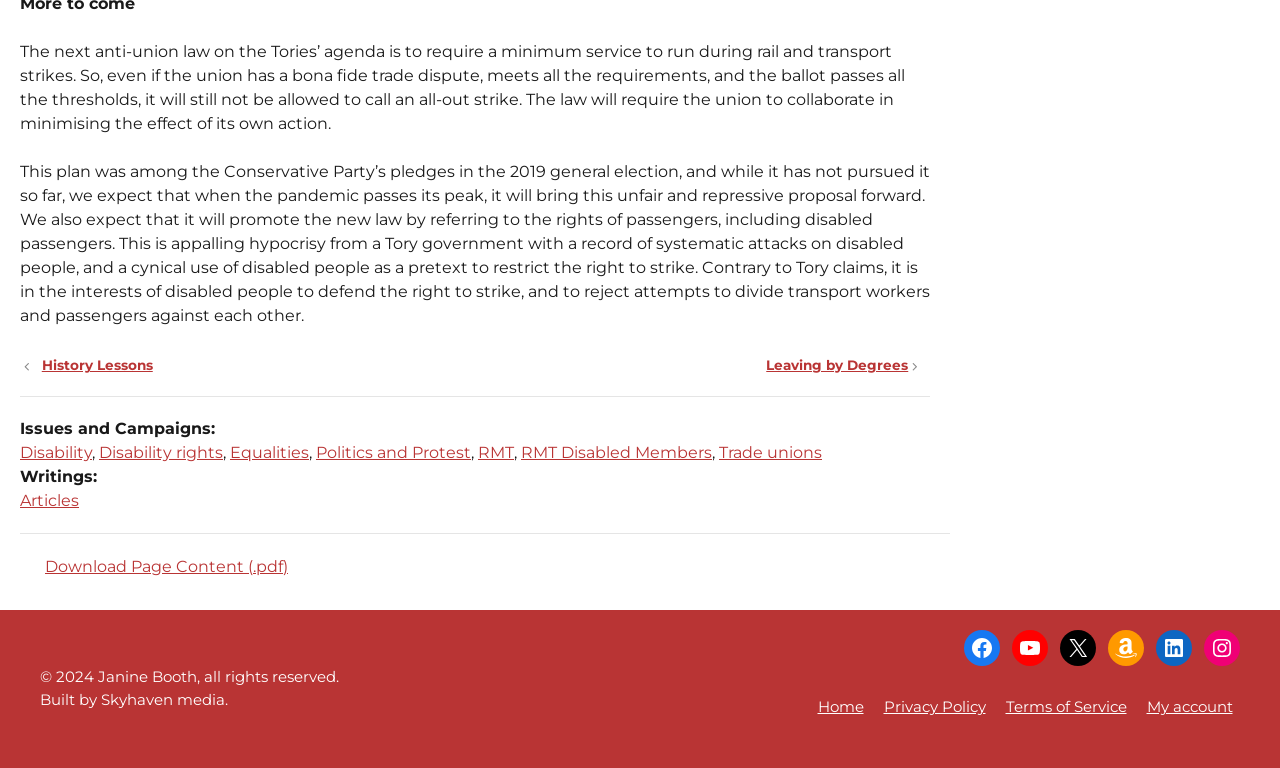What social media platforms are linked from this page?
Using the image, provide a detailed and thorough answer to the question.

The complementary elements at the bottom of the page contain links to various social media platforms, including Facebook, YouTube, LinkedIn, and Instagram.